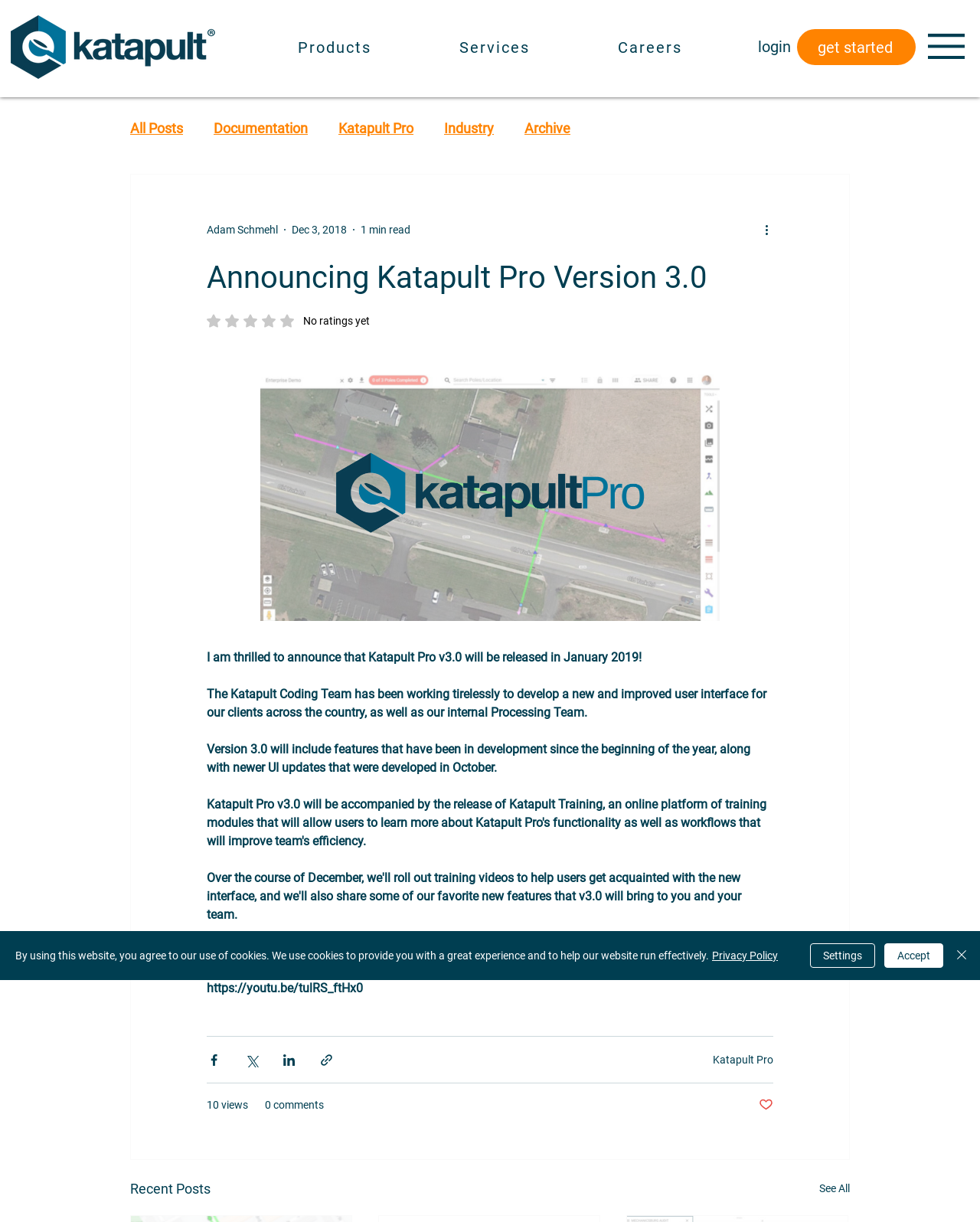Locate the bounding box coordinates of the segment that needs to be clicked to meet this instruction: "Search for something".

[0.927, 0.034, 0.991, 0.045]